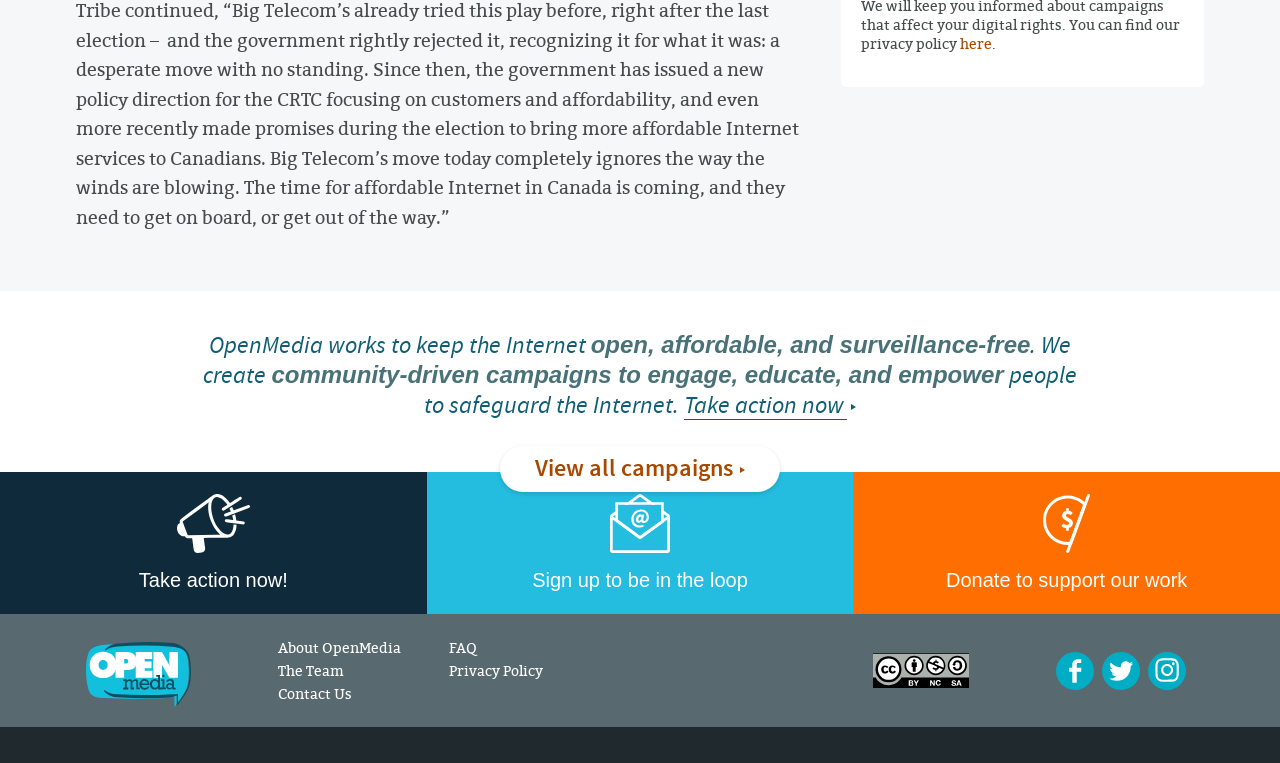Identify the bounding box coordinates for the element you need to click to achieve the following task: "Learn about OpenMedia". The coordinates must be four float values ranging from 0 to 1, formatted as [left, top, right, bottom].

[0.217, 0.836, 0.313, 0.861]